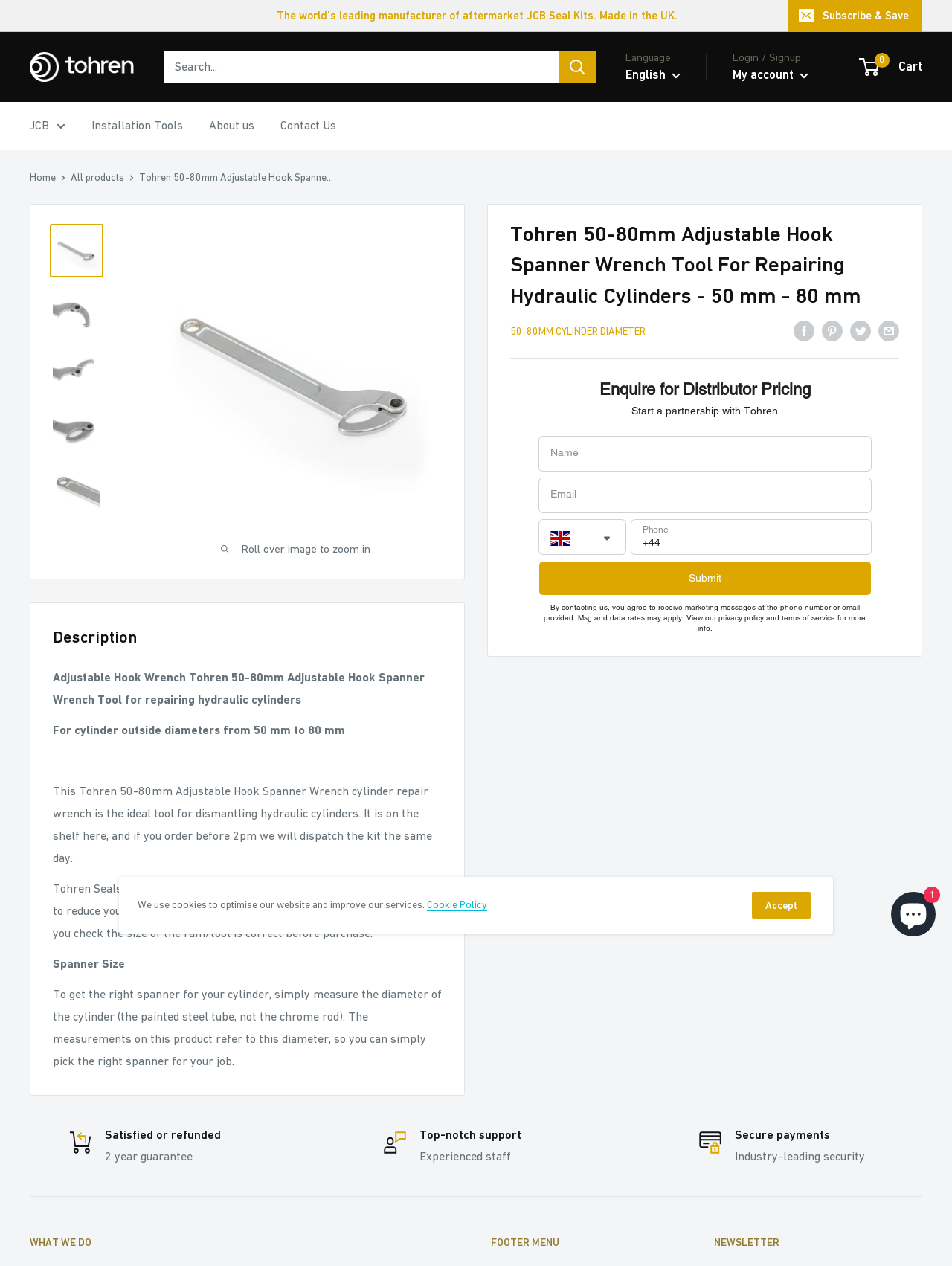What is the brand of the adjustable hook spanner wrench tool?
Can you provide a detailed and comprehensive answer to the question?

I found the answer by looking at the image and text descriptions on the webpage. The image of the tool has the brand name 'Tohren' written on it, and the text description also mentions 'Tohren 50-80mm Adjustable Hook Spanner Wrench Tool'.